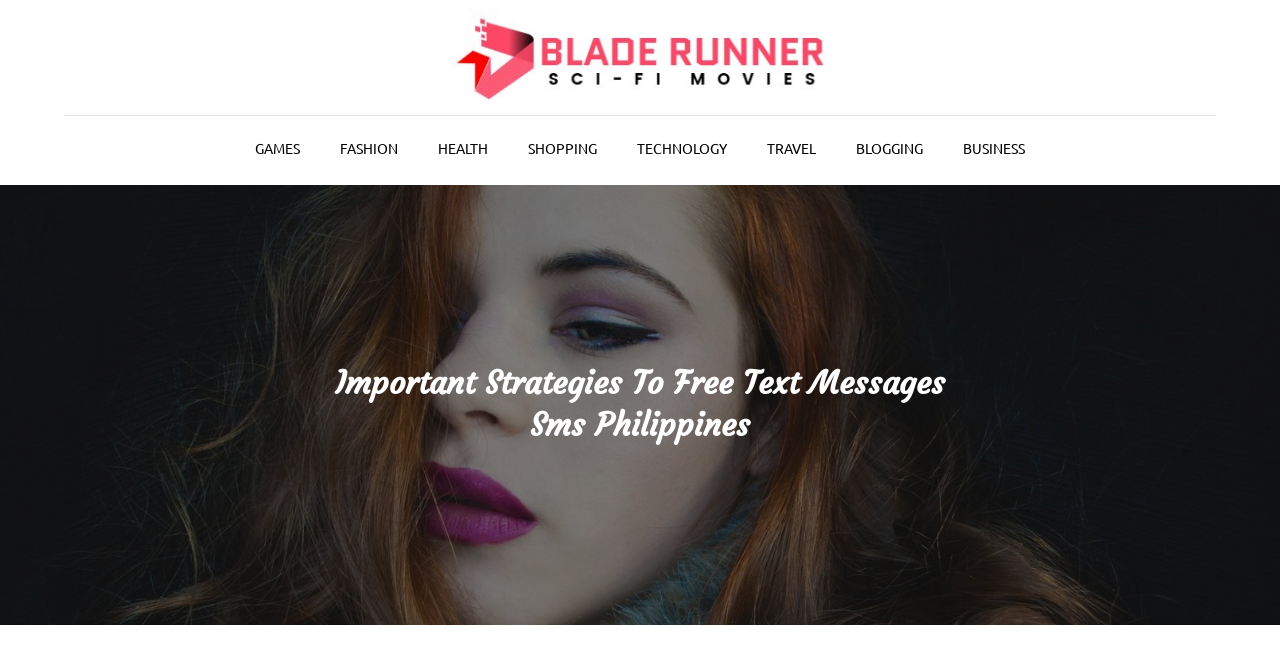Is there an image on the webpage?
Please analyze the image and answer the question with as much detail as possible.

I found an image element with the description 'Blade Runner' located above the heading 'Blade Runner'.